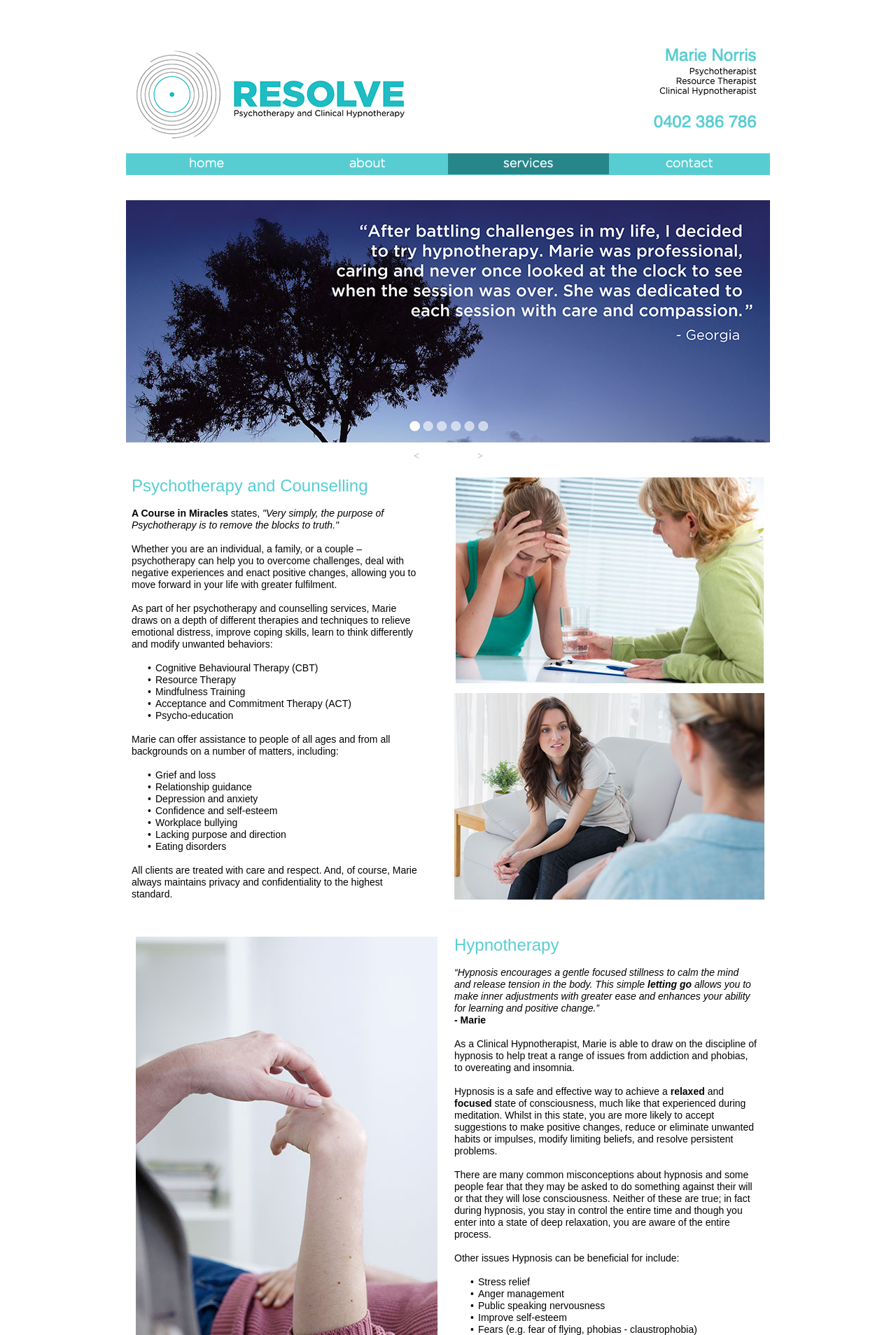Give a comprehensive overview of the webpage, including key elements.

The webpage is about Resolve Therapy Services, a psychotherapy and counseling service provided by Marie Norris, a Clinical Hypnotherapist. At the top of the page, there is a navigation menu with four links: "home", "about", "services", and "contact". Each link has a corresponding image.

Below the navigation menu, there is a large image of Marie Norris with her title and contact information. 

On the left side of the page, there are two buttons, "previous" and "next", which are likely used for navigation.

The main content of the page is divided into several sections. The first section has a heading "Psychotherapy and Counselling" and a quote about the purpose of psychotherapy. The text explains that psychotherapy can help individuals, families, and couples overcome challenges and achieve positive changes in their lives.

The next section lists the different therapies and techniques used by Marie, including Cognitive Behavioural Therapy (CBT), Resource Therapy, Mindfulness Training, Acceptance and Commitment Therapy (ACT), and Psycho-education.

The following section explains that Marie can offer assistance on various matters, including grief and loss, relationship guidance, depression and anxiety, confidence and self-esteem, workplace bullying, lacking purpose and direction, and eating disorders.

The page also emphasizes the importance of privacy and confidentiality in the therapy sessions.

The last section of the page is dedicated to hypnotherapy, which is described as a safe and effective way to achieve a relaxed and focused state of consciousness. The text explains that hypnosis can be beneficial for various issues, including stress relief, anger management, public speaking nervousness, improving self-esteem, and overcoming fears and phobias.